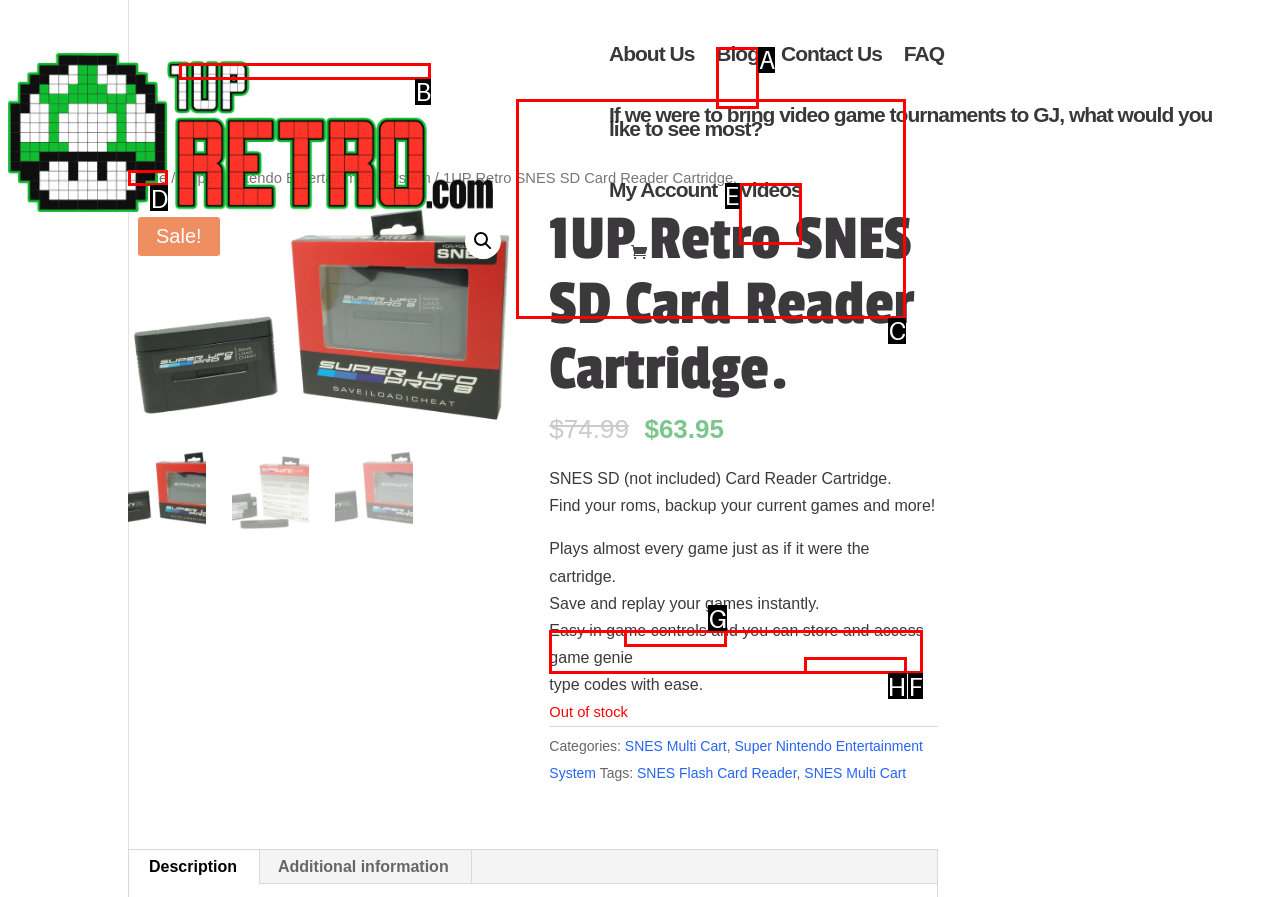Choose the letter of the UI element necessary for this task: Go to the home page
Answer with the correct letter.

D